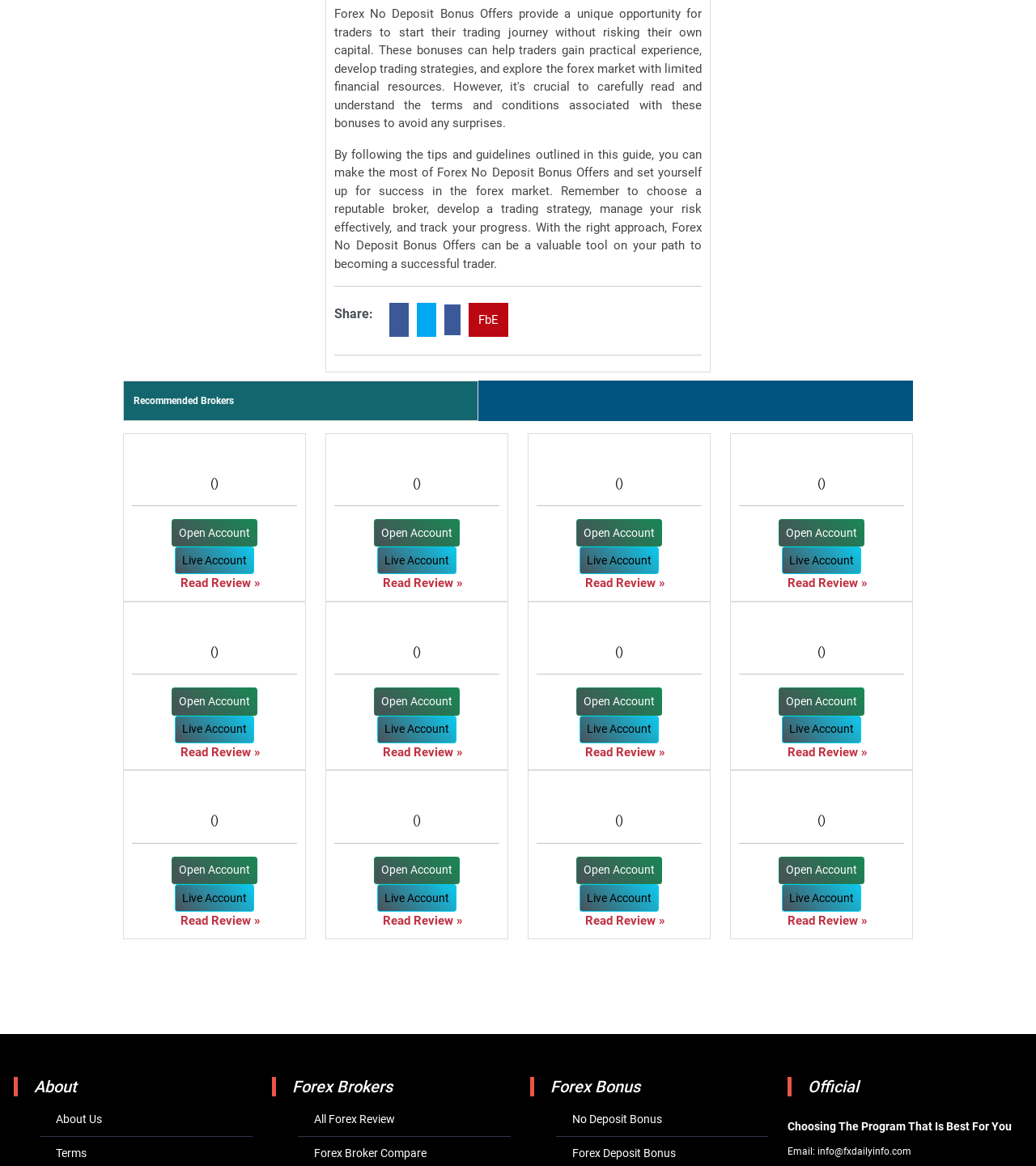Provide the bounding box coordinates of the UI element this sentence describes: "Read Review »".

[0.174, 0.639, 0.251, 0.651]